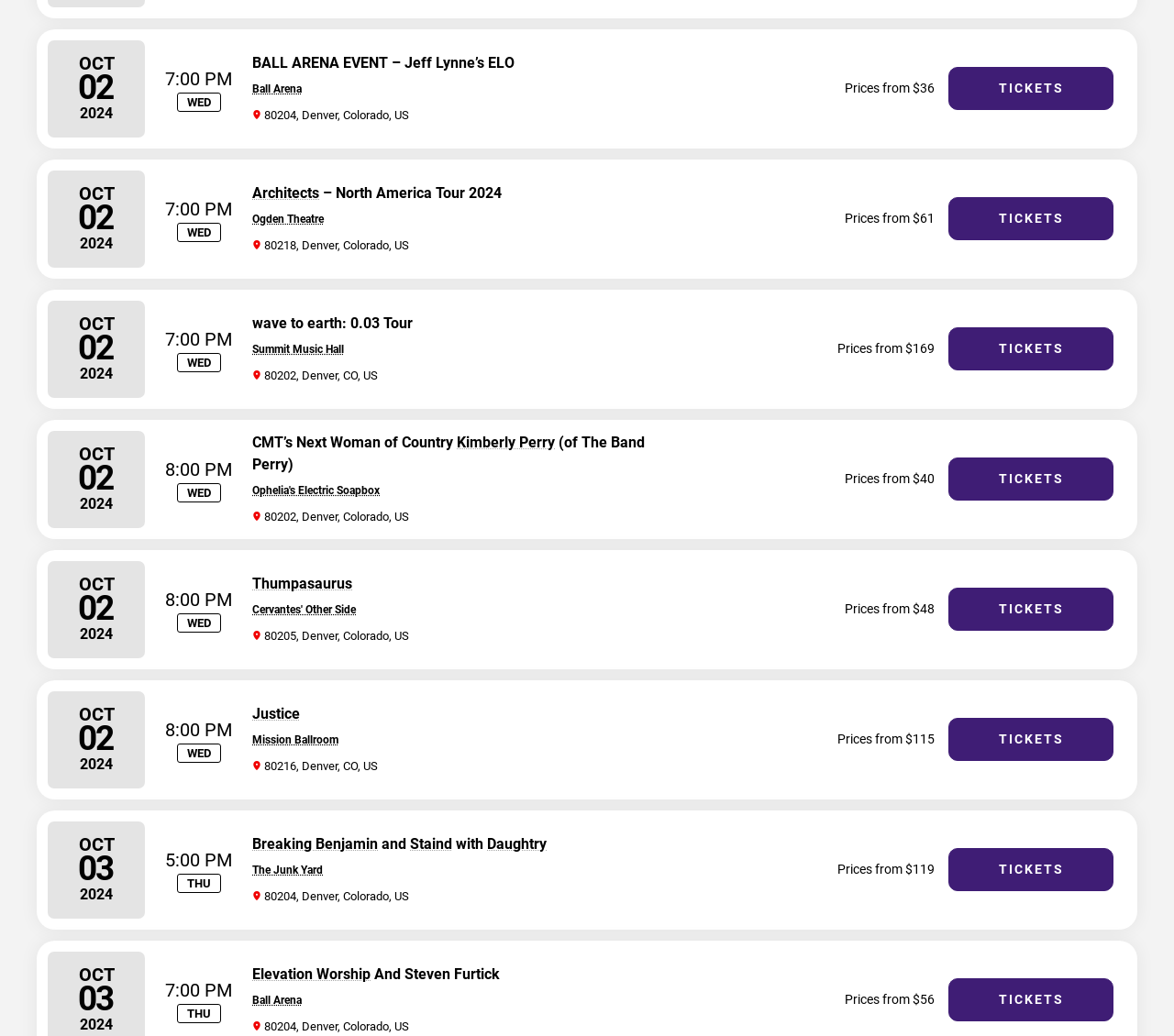Can you specify the bounding box coordinates of the area that needs to be clicked to fulfill the following instruction: "Click on 'TICKETS' to buy tickets for Jeff Lynne’s ELO"?

[0.808, 0.065, 0.948, 0.106]